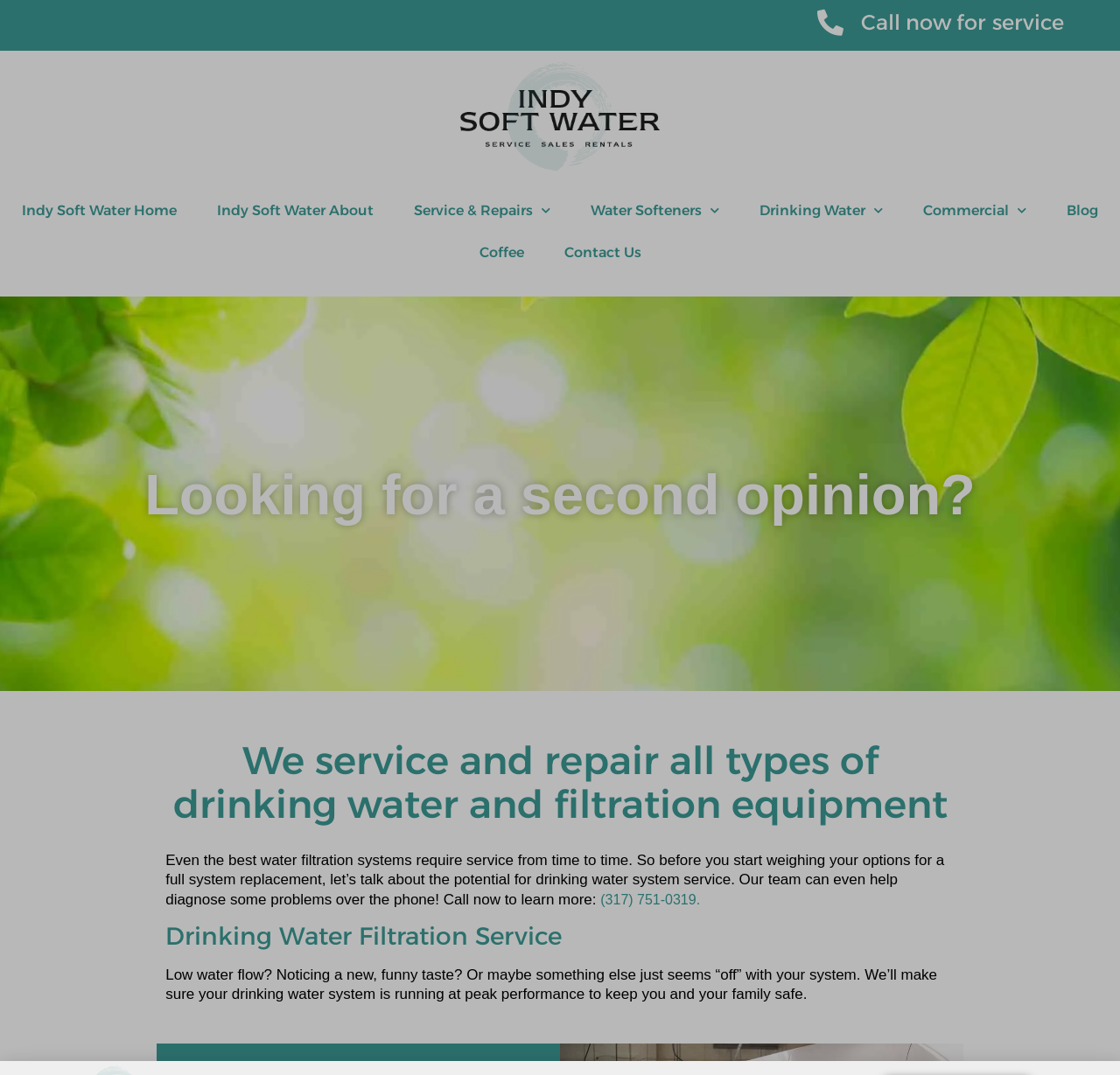What is the call-to-action in the banner?
Based on the image content, provide your answer in one word or a short phrase.

Call Today